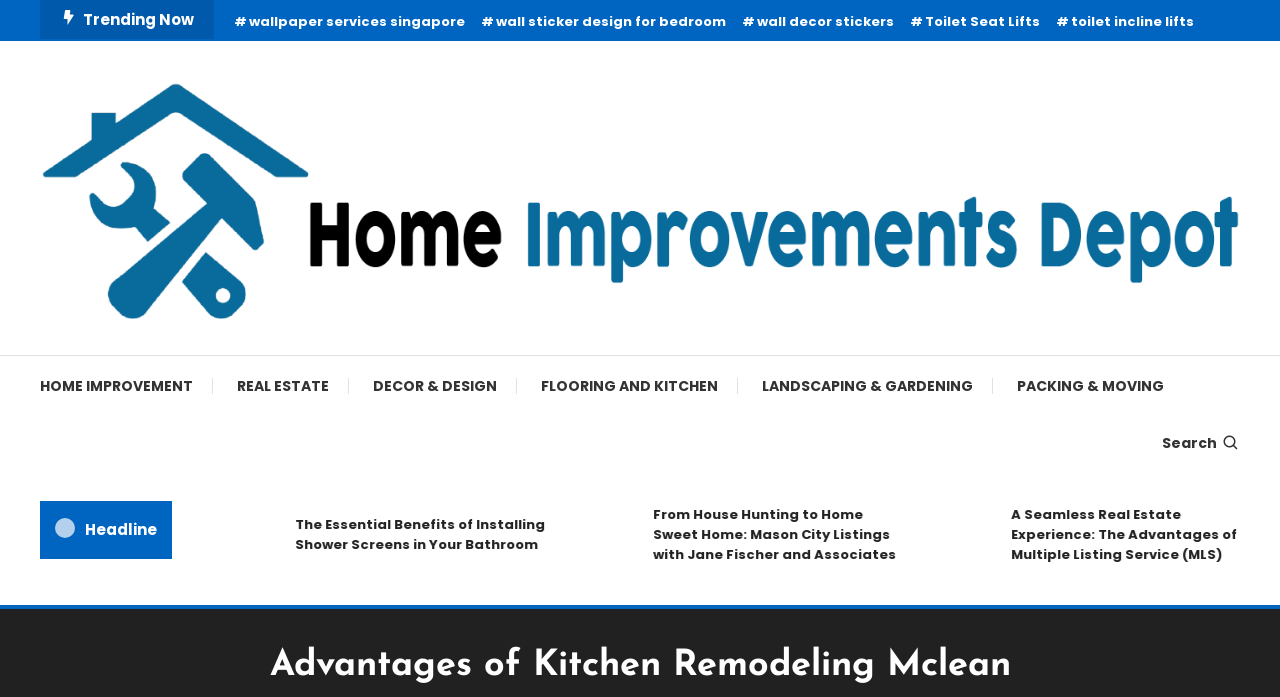Show the bounding box coordinates of the region that should be clicked to follow the instruction: "Click on 'Trending Now'."

[0.065, 0.013, 0.152, 0.043]